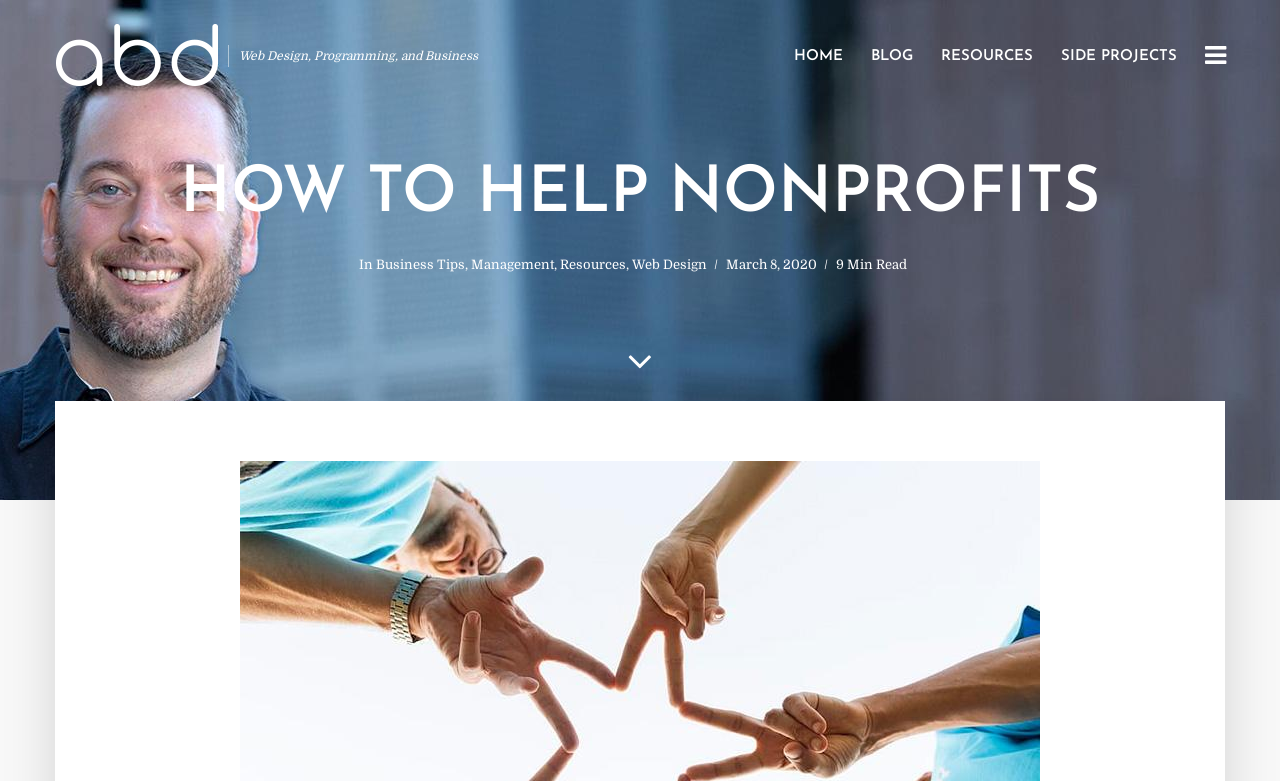Using the webpage screenshot, locate the HTML element that fits the following description and provide its bounding box: "Blog".

[0.67, 0.042, 0.724, 0.099]